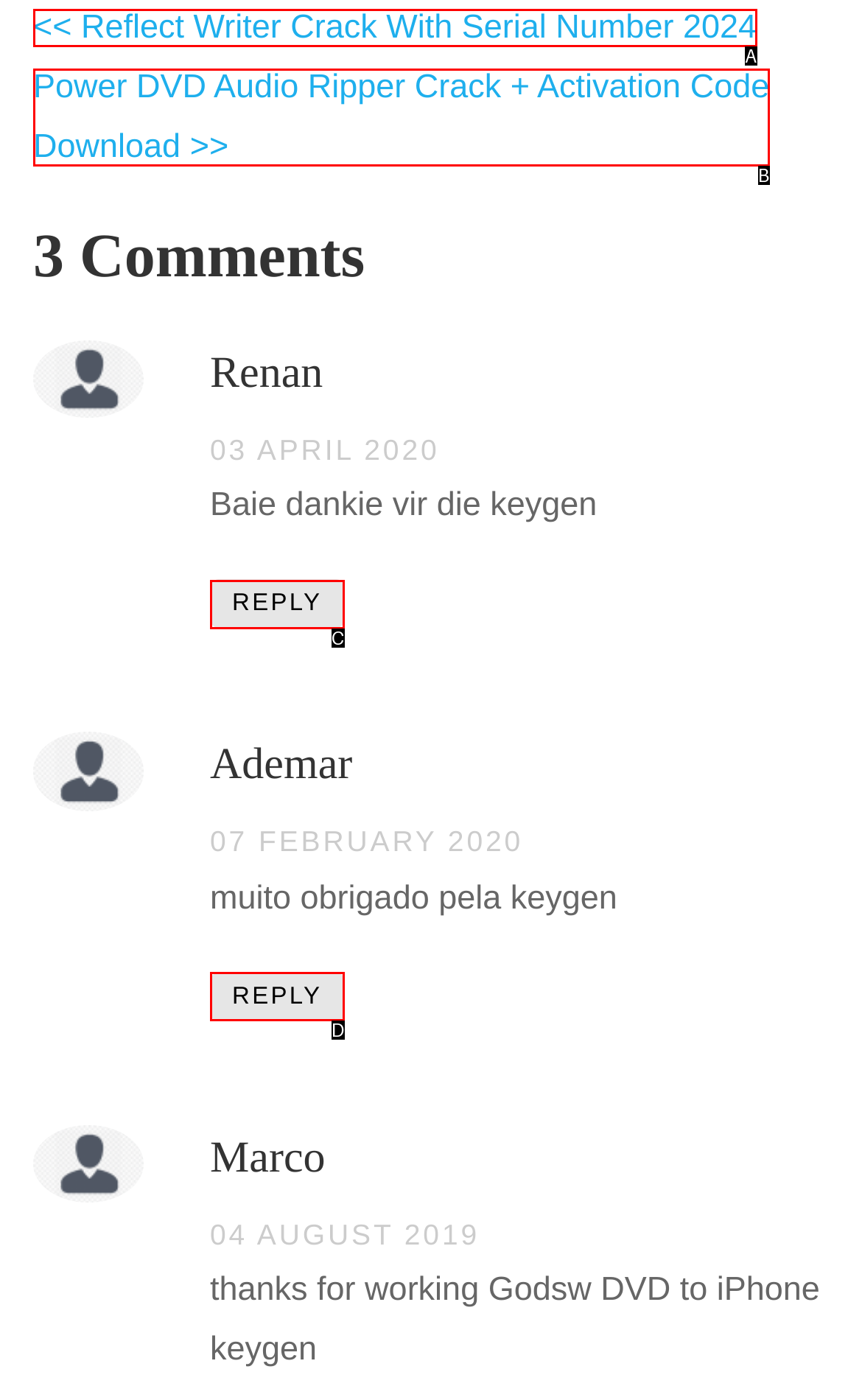Find the option that matches this description: Reply
Provide the corresponding letter directly.

C